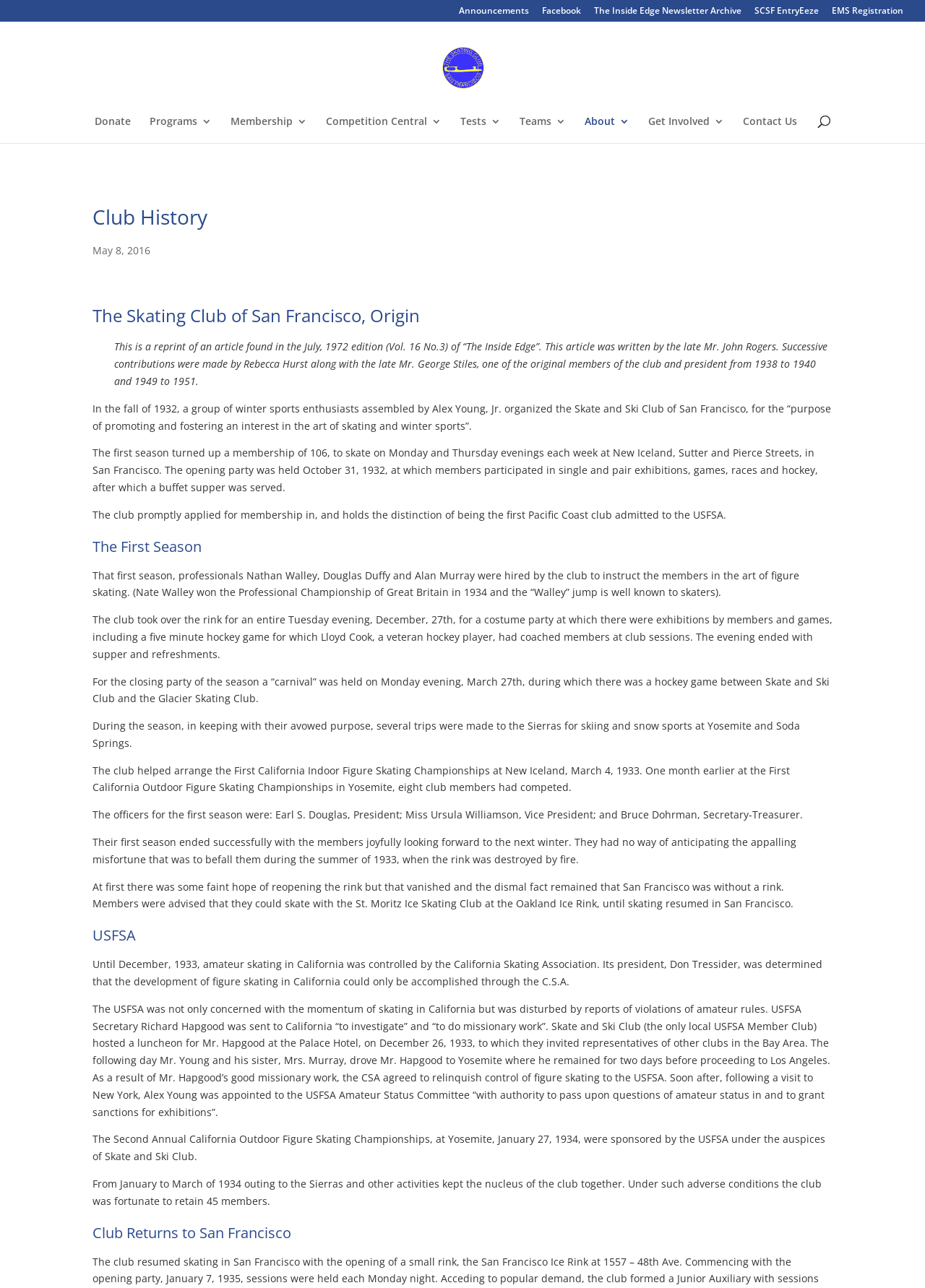What is the name of the first president of the club?
Please elaborate on the answer to the question with detailed information.

I found the answer by looking at the StaticText element with the text 'The officers for the first season were: Earl S. Douglas, President; ...' which is located in the section 'The First Season'.